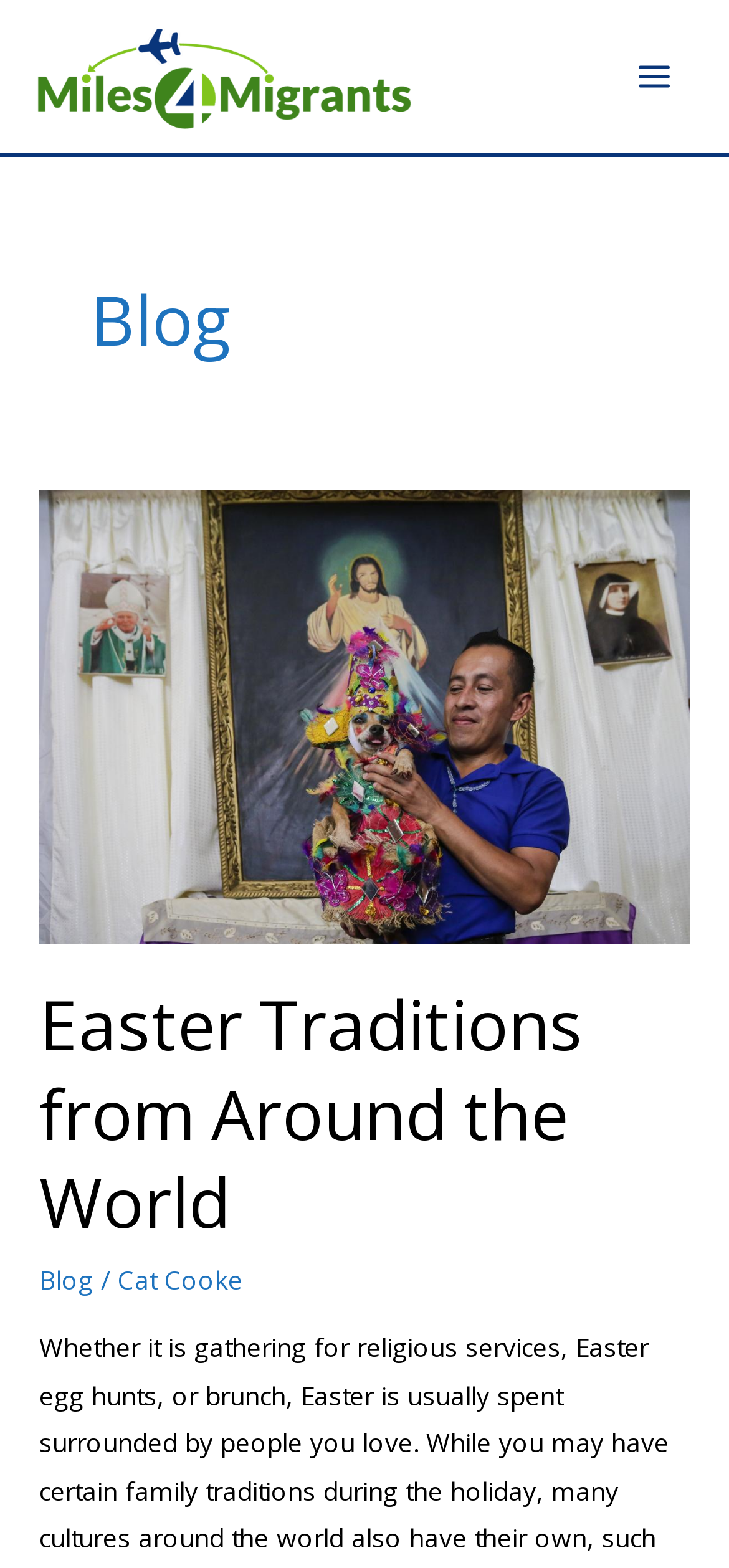Identify the bounding box coordinates for the UI element described as follows: "alt="Miles4Migrants"". Ensure the coordinates are four float numbers between 0 and 1, formatted as [left, top, right, bottom].

[0.051, 0.036, 0.564, 0.058]